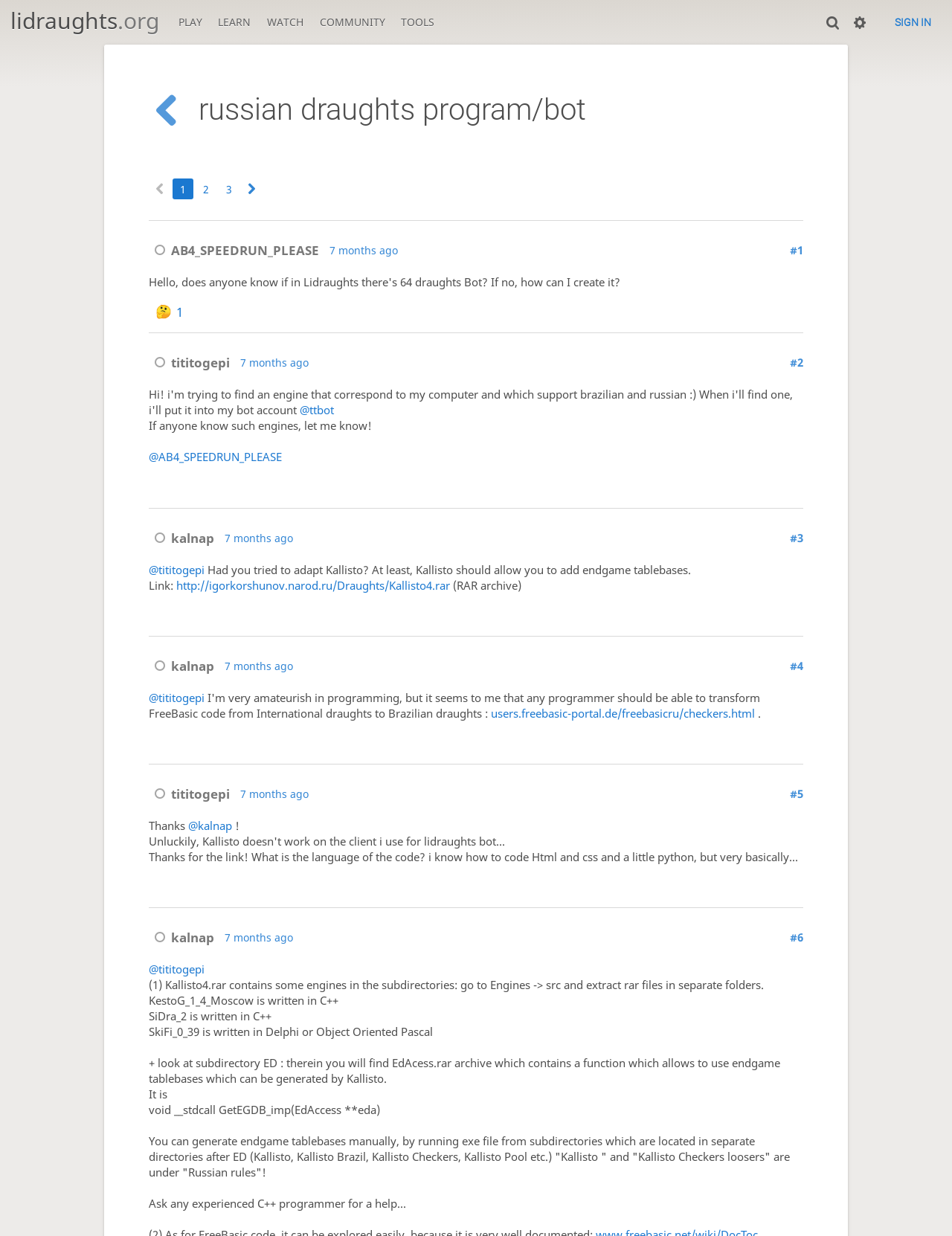Find the bounding box coordinates of the element you need to click on to perform this action: 'Open the link to checkers-game on GitHub'. The coordinates should be represented by four float values between 0 and 1, in the format [left, top, right, bottom].

[0.434, 0.061, 0.672, 0.074]